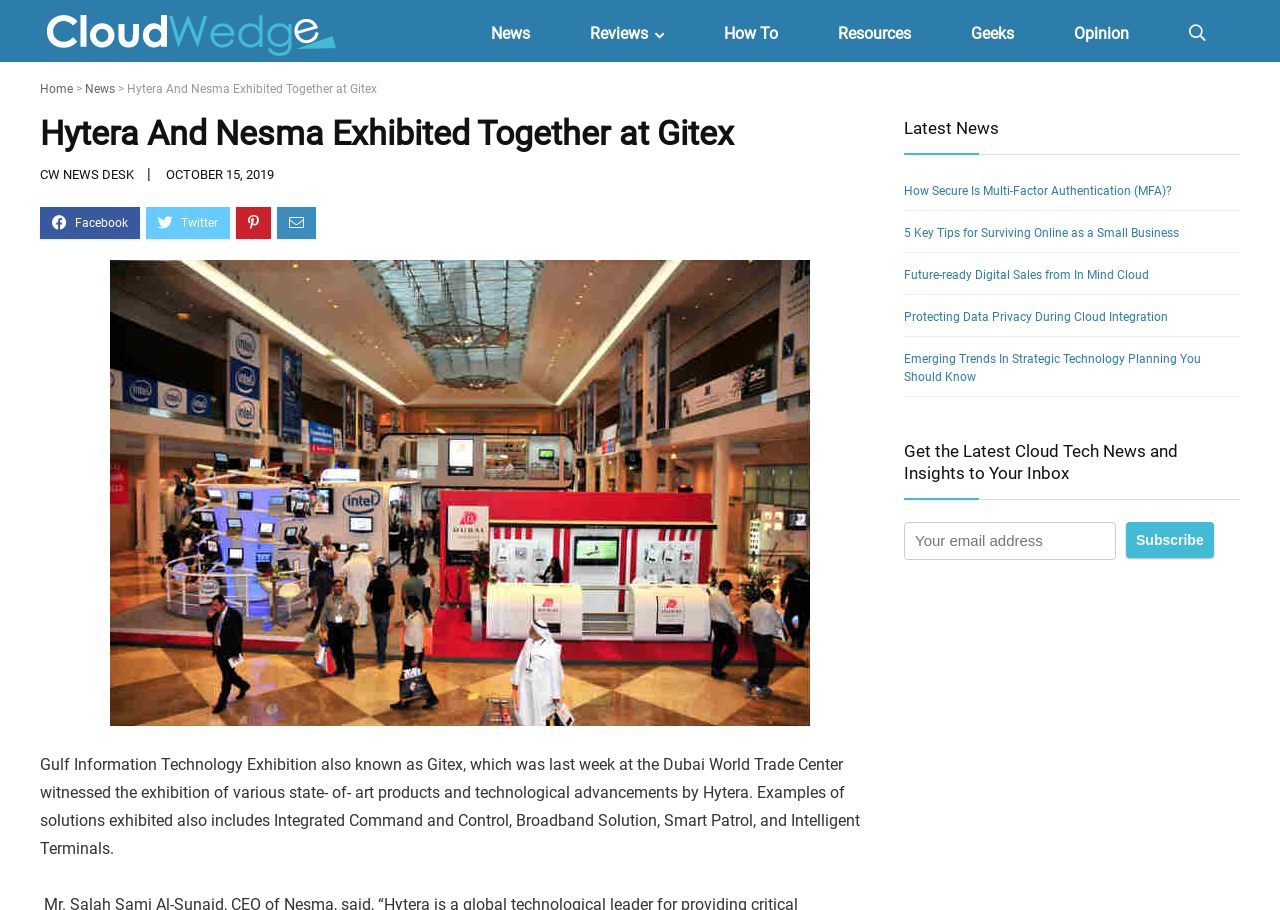Mark the bounding box of the element that matches the following description: "Career".

None